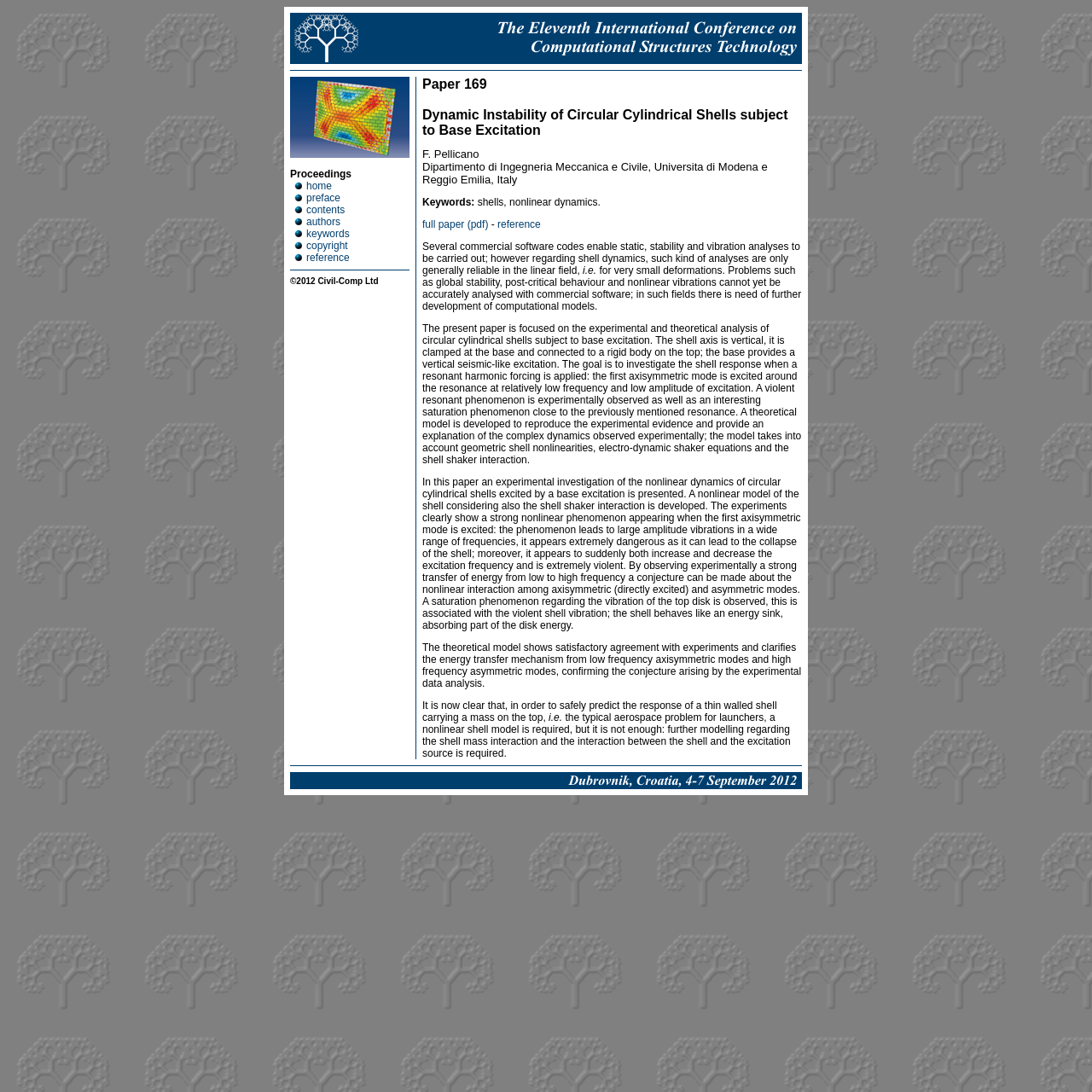Determine the bounding box coordinates of the clickable region to follow the instruction: "go to the reference page".

[0.456, 0.2, 0.495, 0.211]